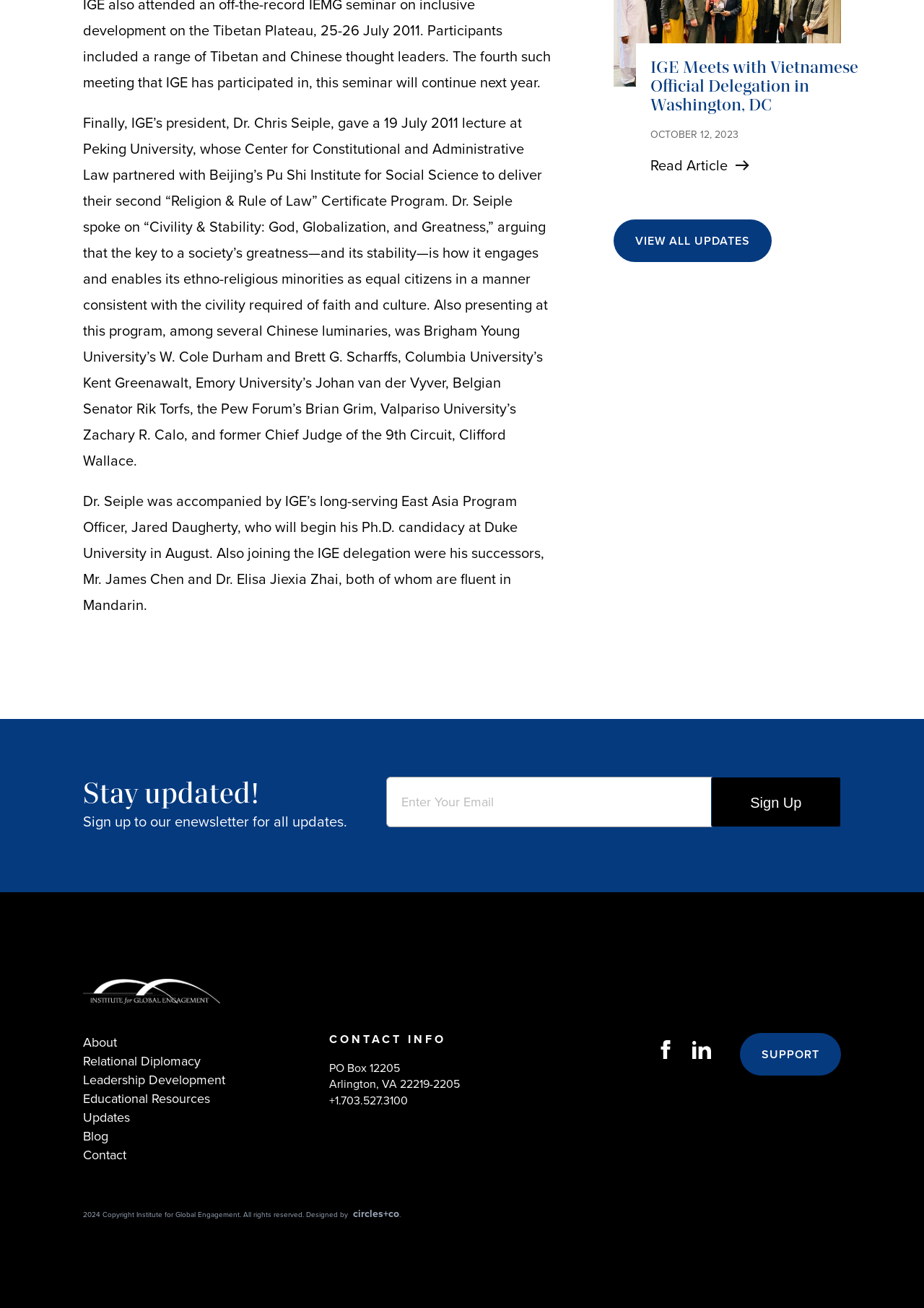Highlight the bounding box coordinates of the element that should be clicked to carry out the following instruction: "View products". The coordinates must be given as four float numbers ranging from 0 to 1, i.e., [left, top, right, bottom].

None